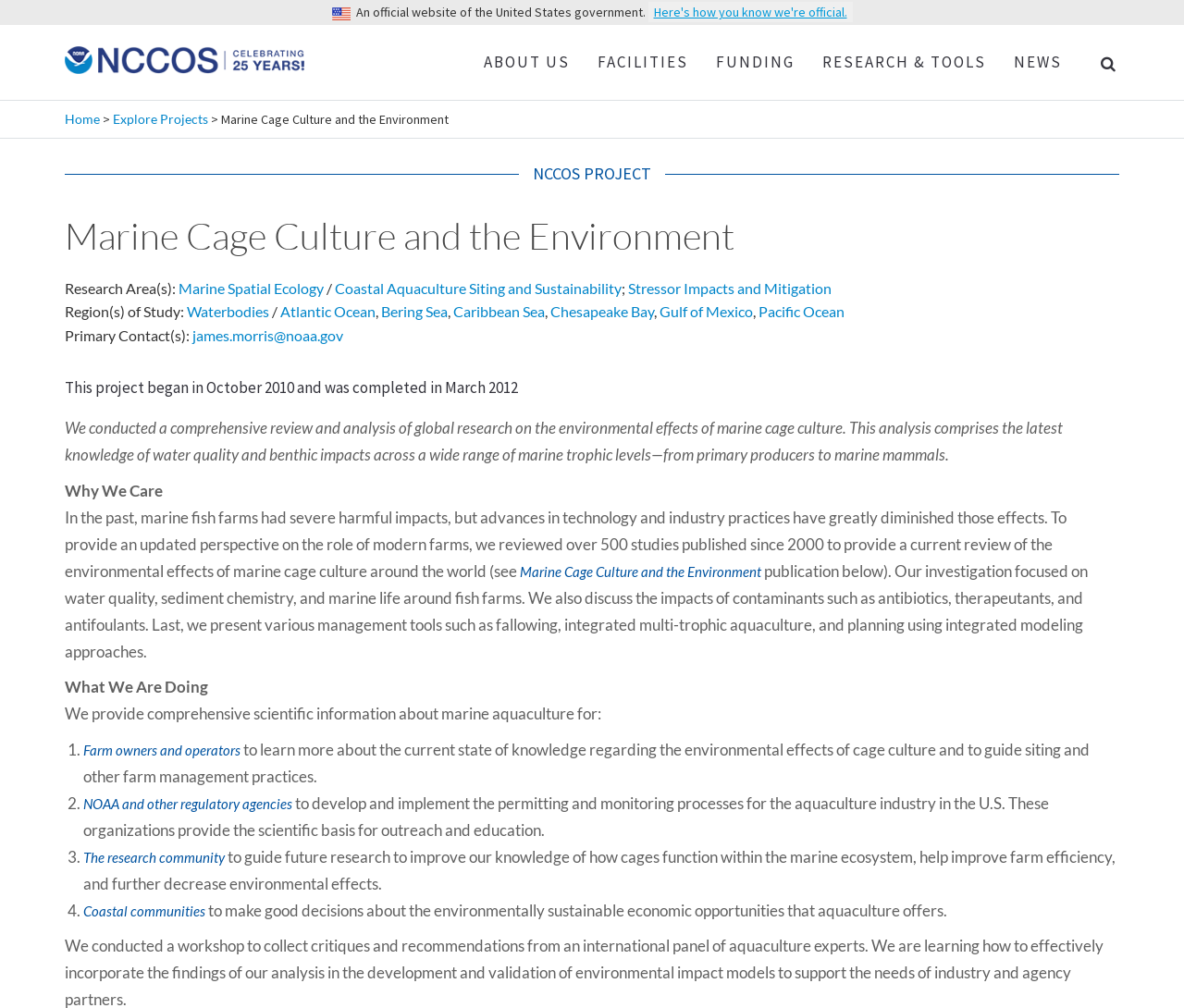What is the focus of the research?
Please give a detailed and elaborate explanation in response to the question.

The research focuses on the environmental effects of marine cage culture, specifically on water quality and benthic impacts, as well as the impacts of contaminants such as antibiotics, therapeutants, and antifoulants, as described in the detailed text.